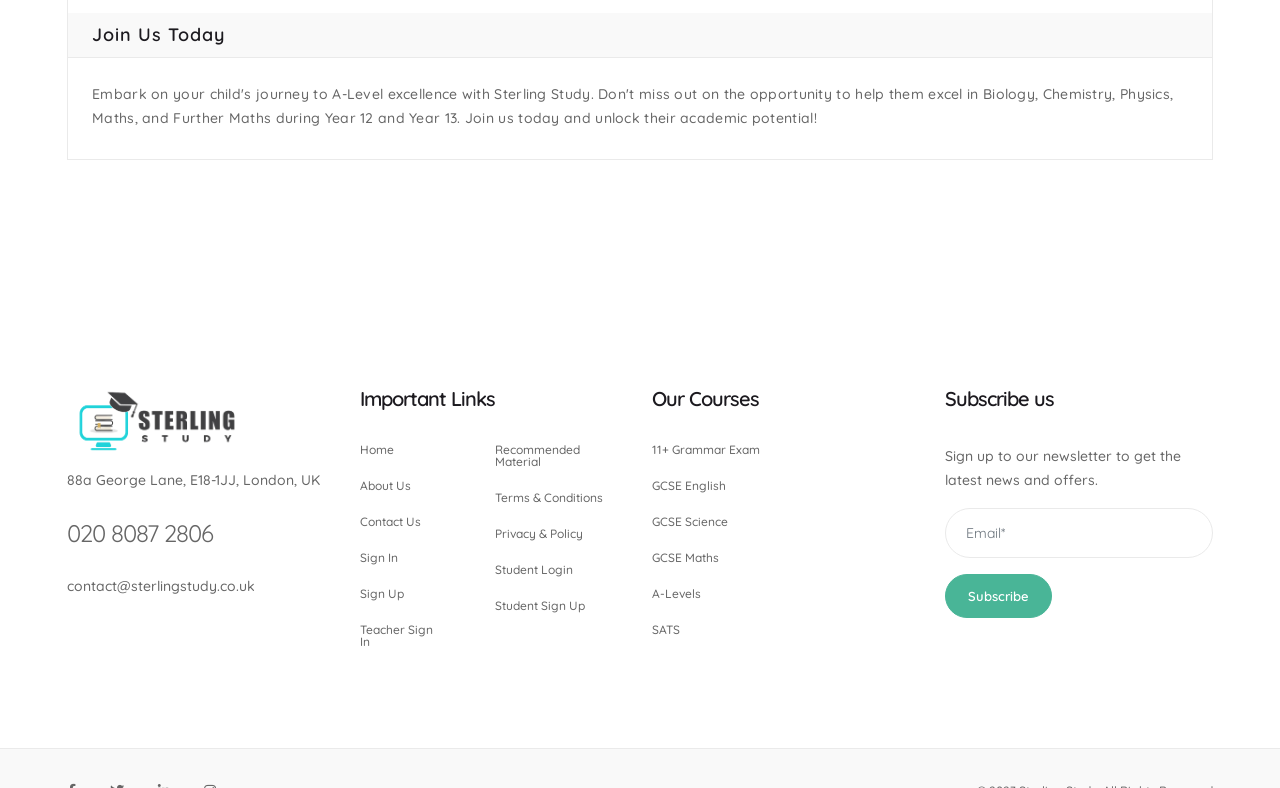How many links are there under 'Important Links'? Look at the image and give a one-word or short phrase answer.

5